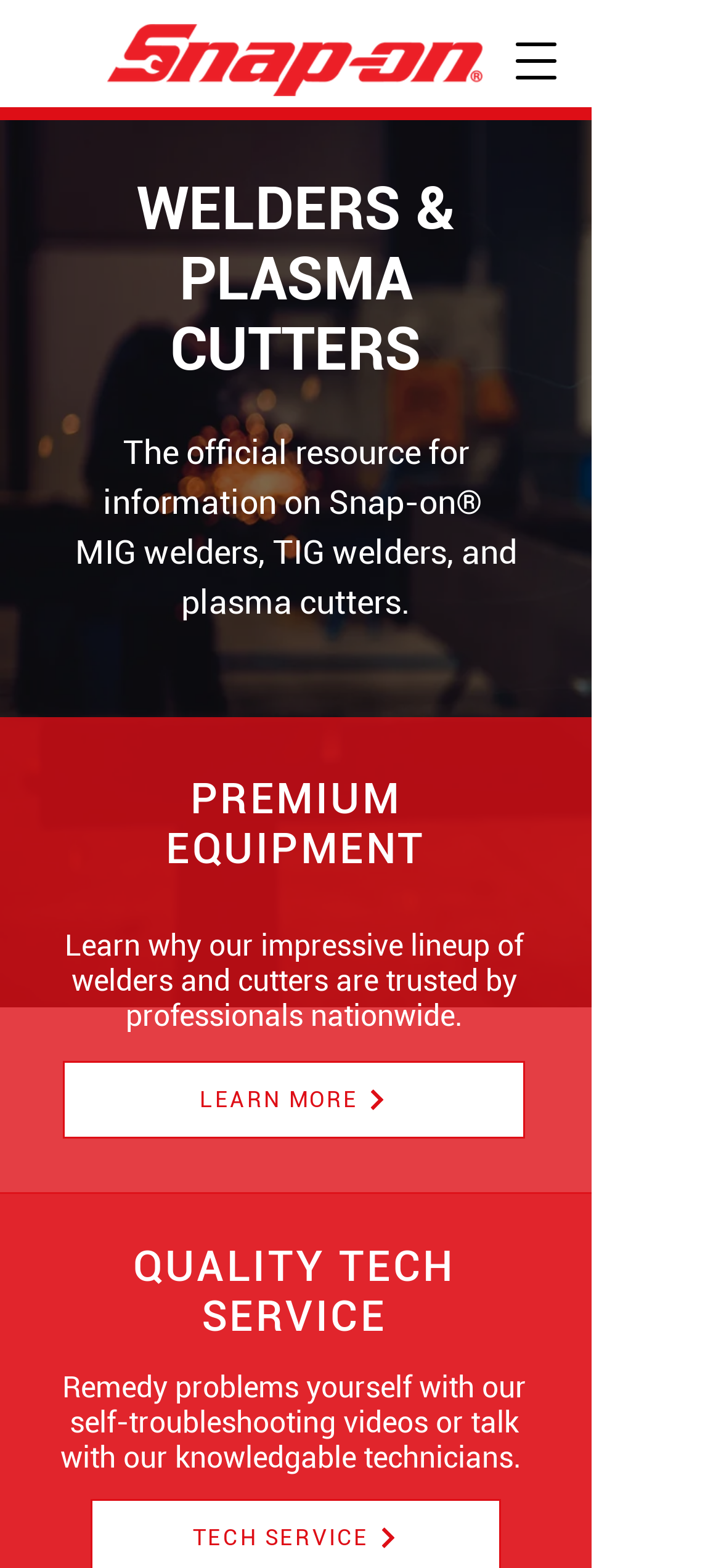Please provide the bounding box coordinate of the region that matches the element description: PREMIUM EQUIPMENT. Coordinates should be in the format (top-left x, top-left y, bottom-right x, bottom-right y) and all values should be between 0 and 1.

[0.23, 0.494, 0.59, 0.558]